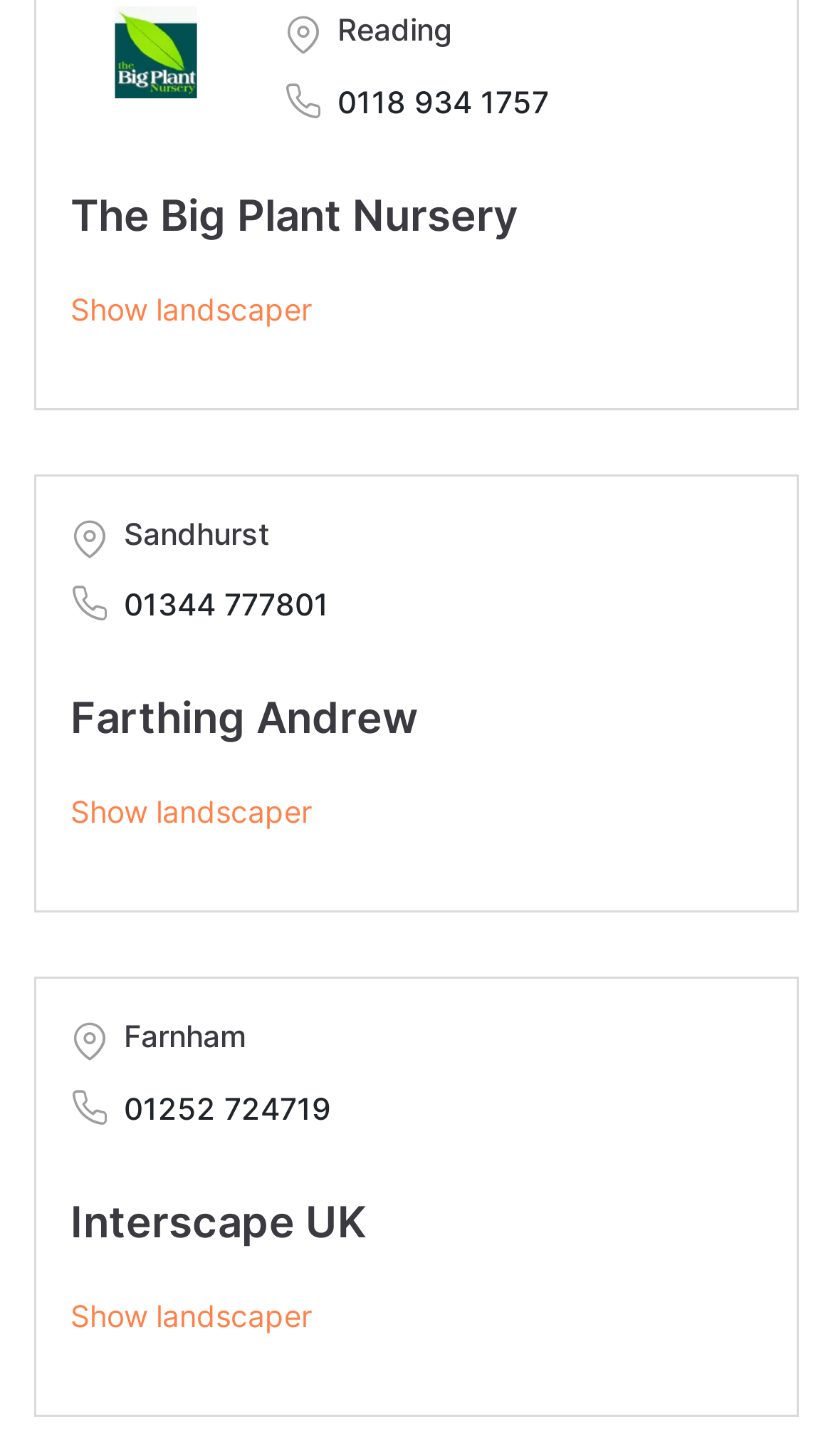Please identify the bounding box coordinates of the region to click in order to complete the given instruction: "Visit Farthing Andrew". The coordinates should be four float numbers between 0 and 1, i.e., [left, top, right, bottom].

[0.085, 0.476, 0.503, 0.511]